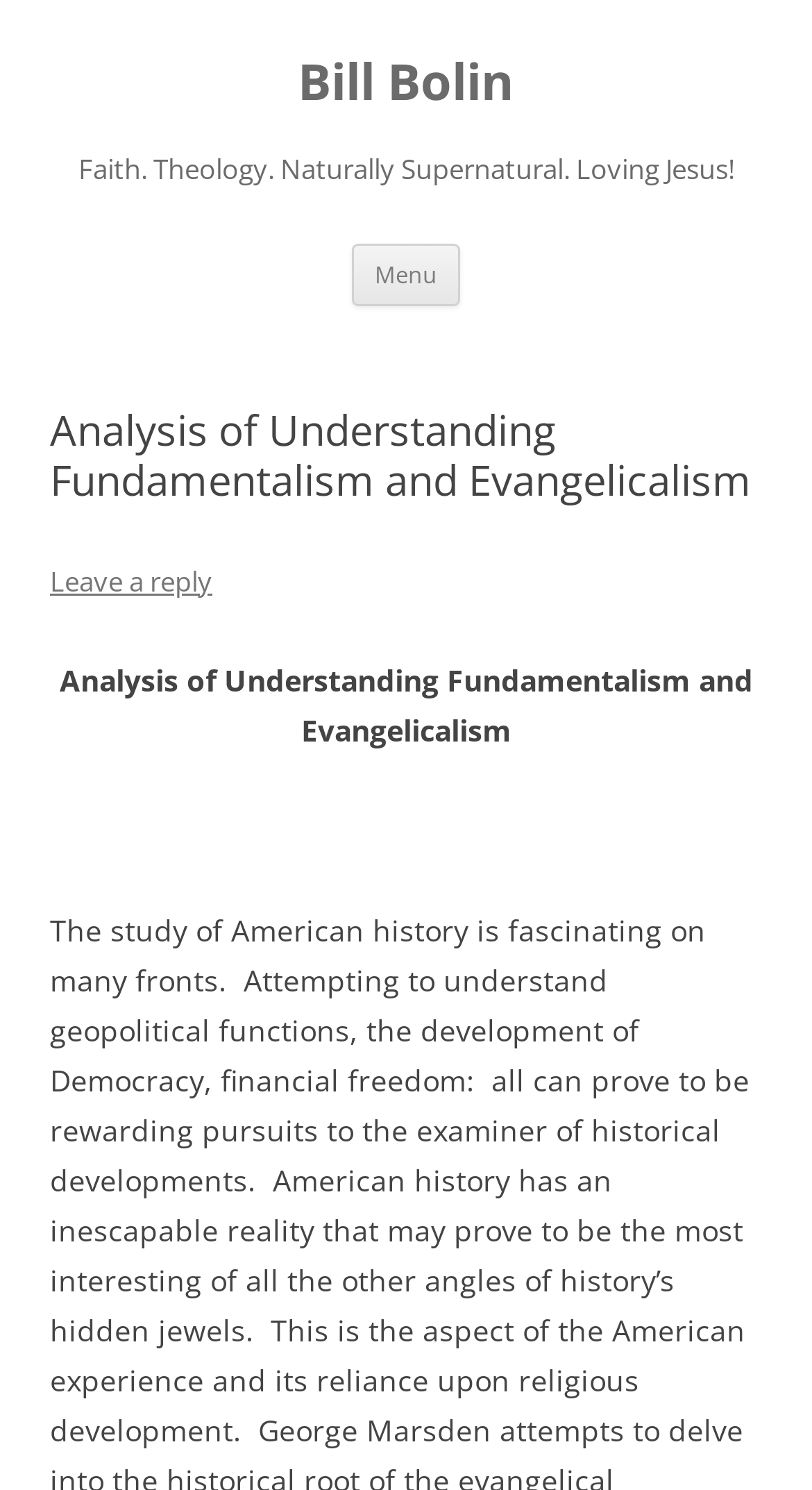Determine the bounding box coordinates for the HTML element described here: "Leave a reply".

[0.062, 0.377, 0.262, 0.402]